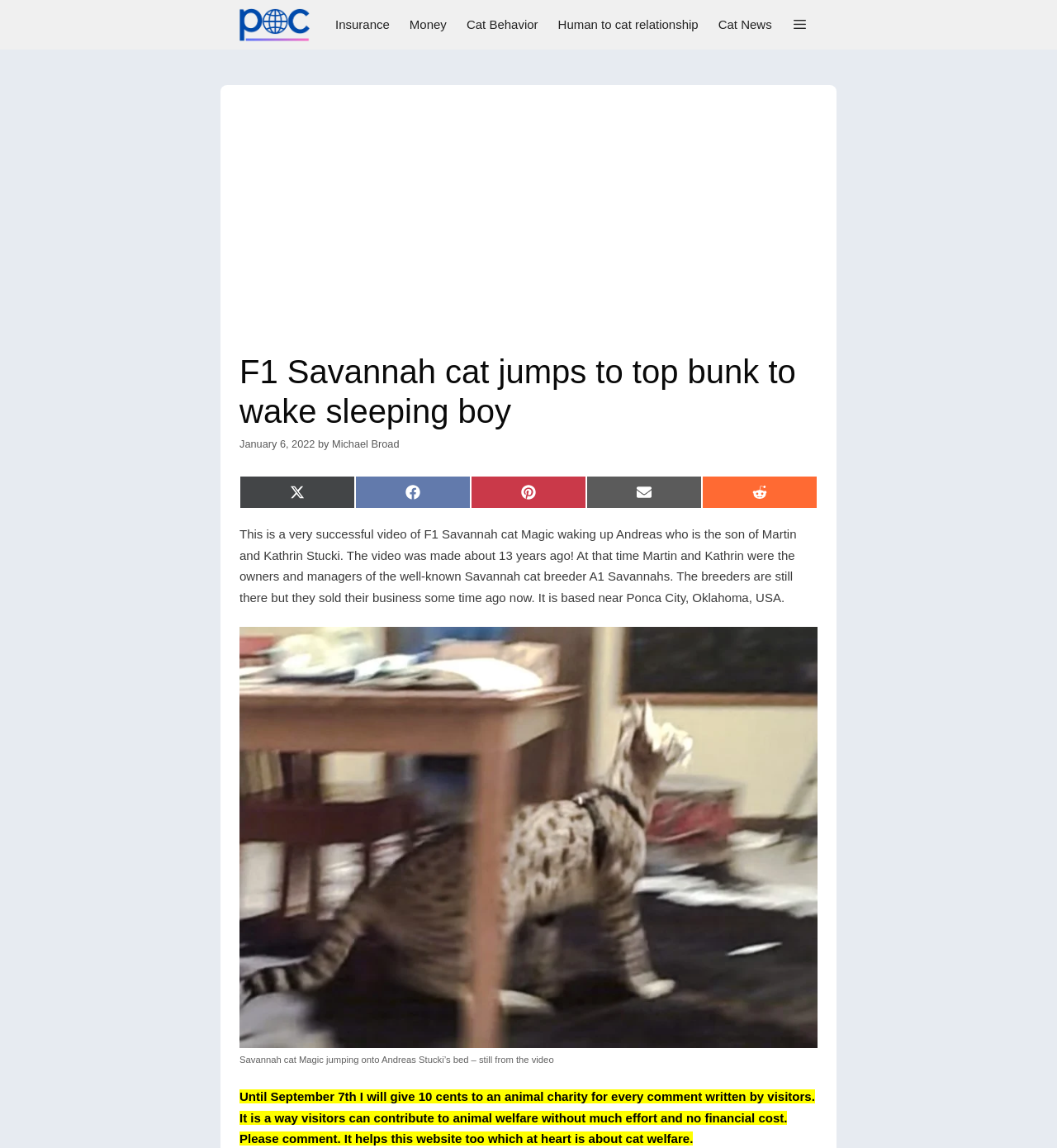Provide the bounding box coordinates for the UI element that is described by this text: "Share on Facebook". The coordinates should be in the form of four float numbers between 0 and 1: [left, top, right, bottom].

[0.336, 0.414, 0.445, 0.443]